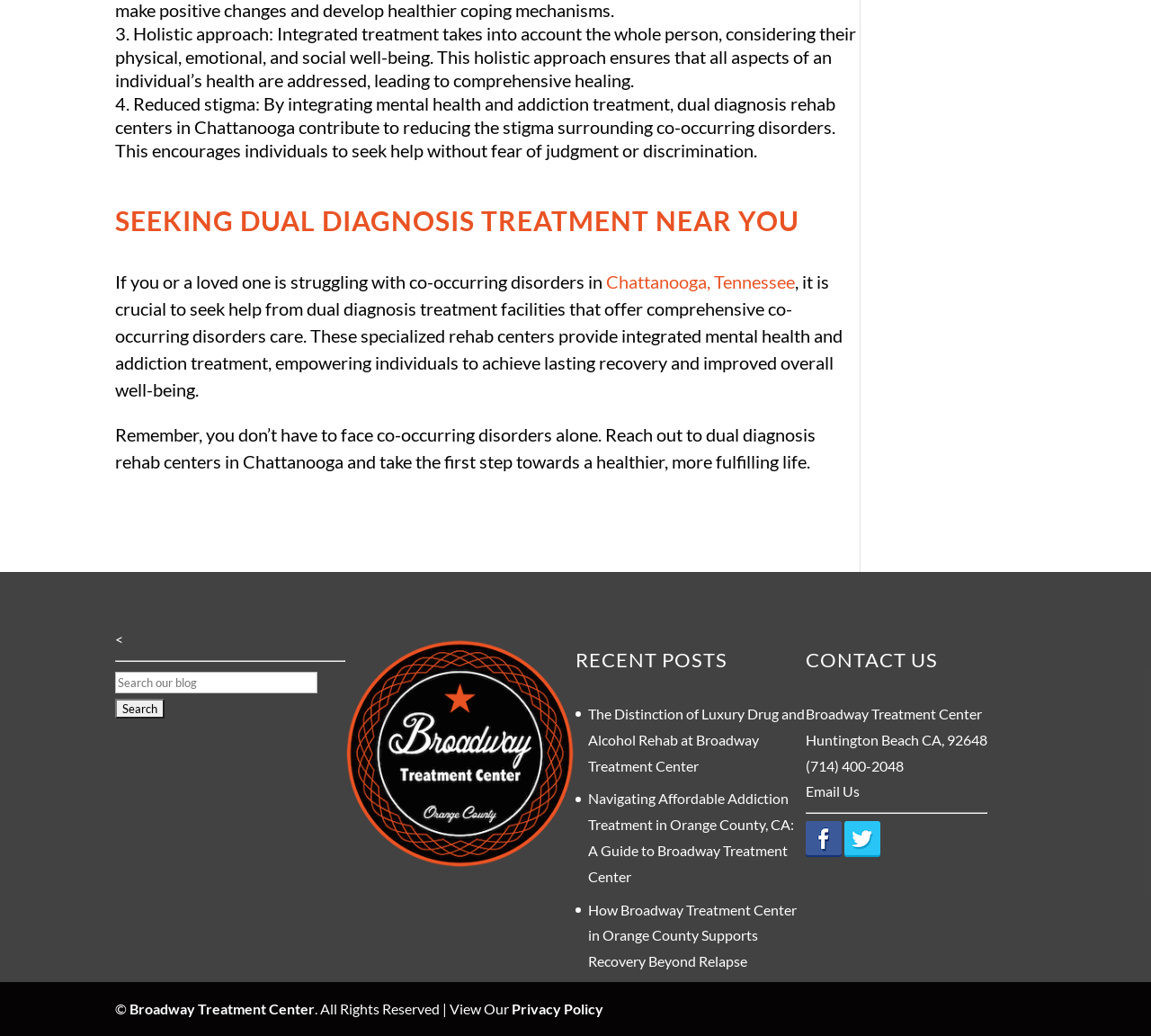Determine the bounding box coordinates in the format (top-left x, top-left y, bottom-right x, bottom-right y). Ensure all values are floating point numbers between 0 and 1. Identify the bounding box of the UI element described by: Chattanooga, Tennessee

[0.527, 0.261, 0.691, 0.282]